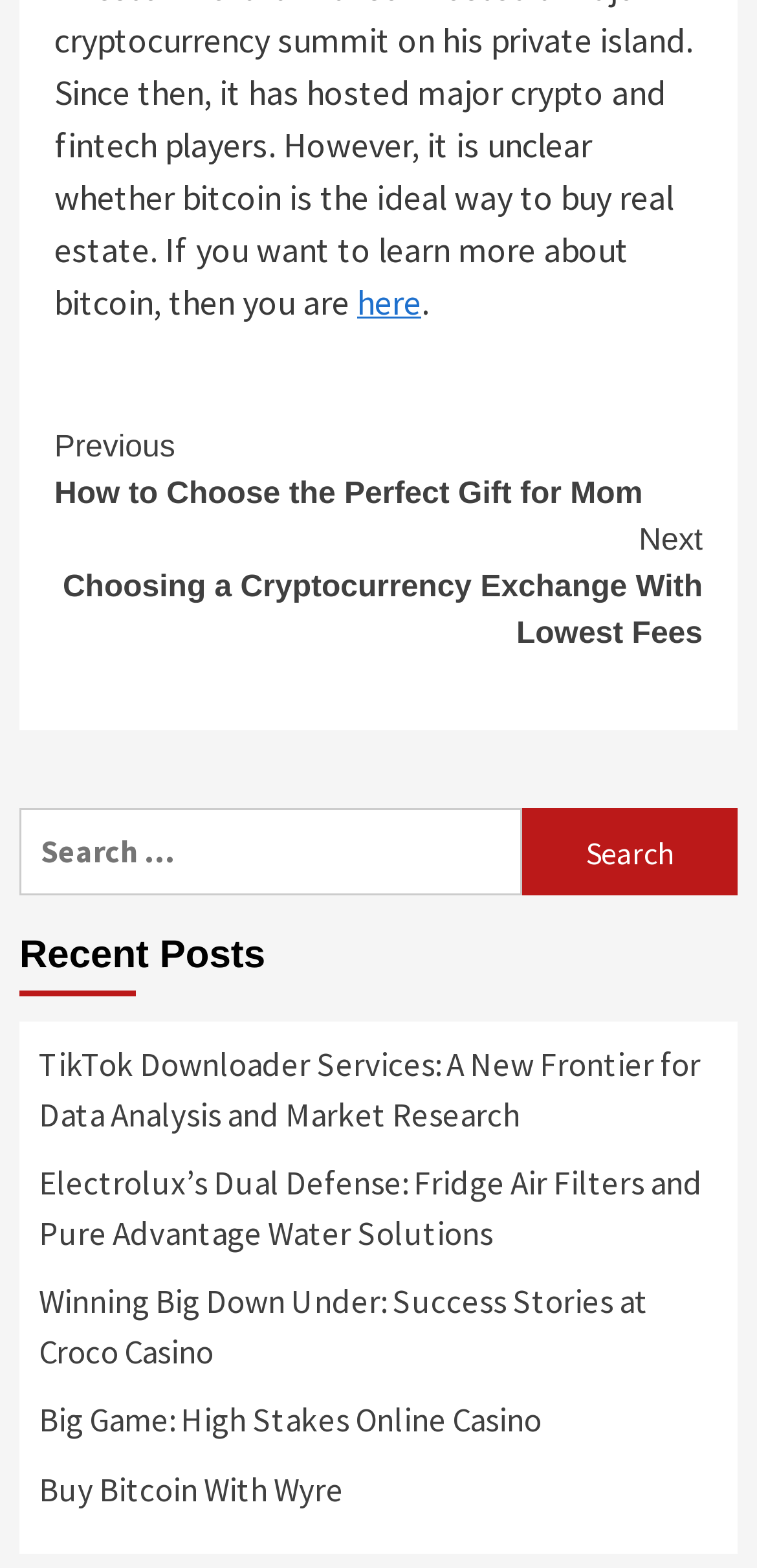Show the bounding box coordinates of the element that should be clicked to complete the task: "Go to 'Previous How to Choose the Perfect Gift for Mom'".

[0.072, 0.271, 0.928, 0.331]